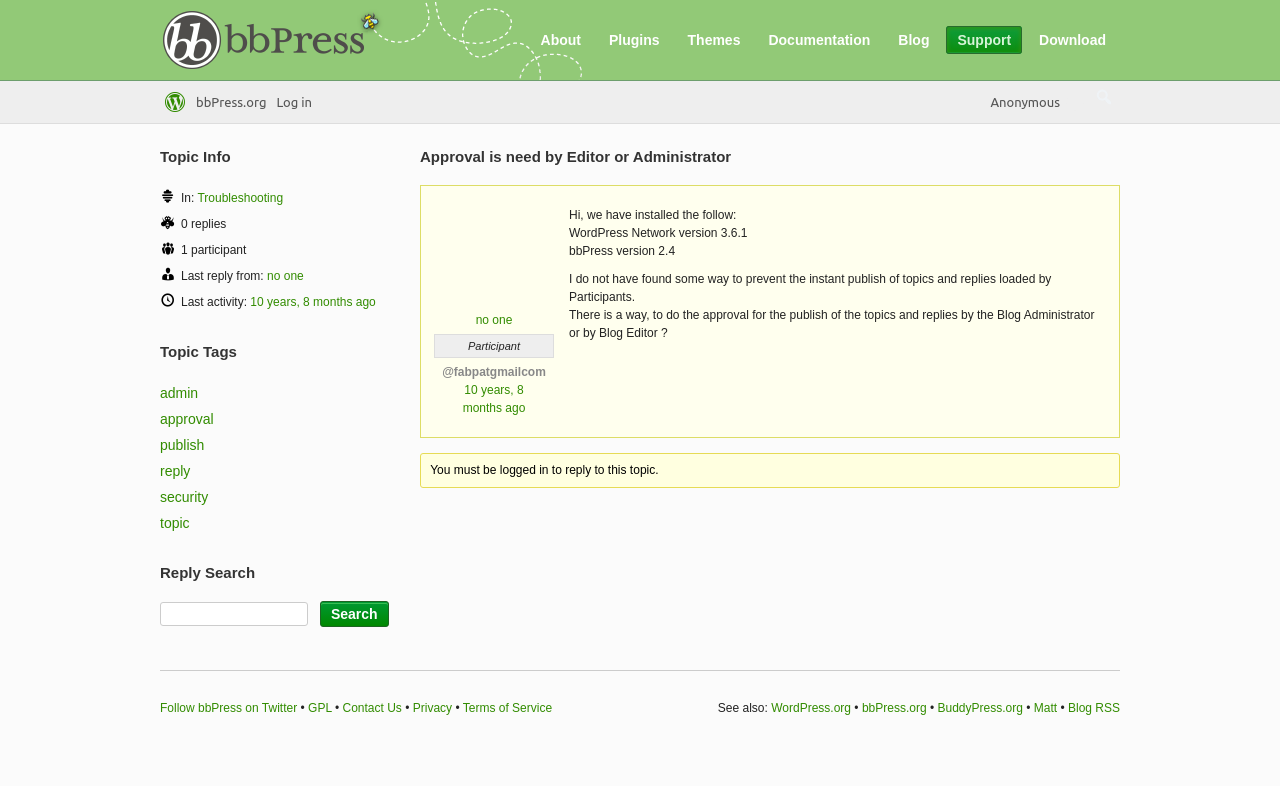Please identify the bounding box coordinates of the element that needs to be clicked to execute the following command: "Click on the 'Download' link". Provide the bounding box using four float numbers between 0 and 1, formatted as [left, top, right, bottom].

[0.803, 0.033, 0.873, 0.069]